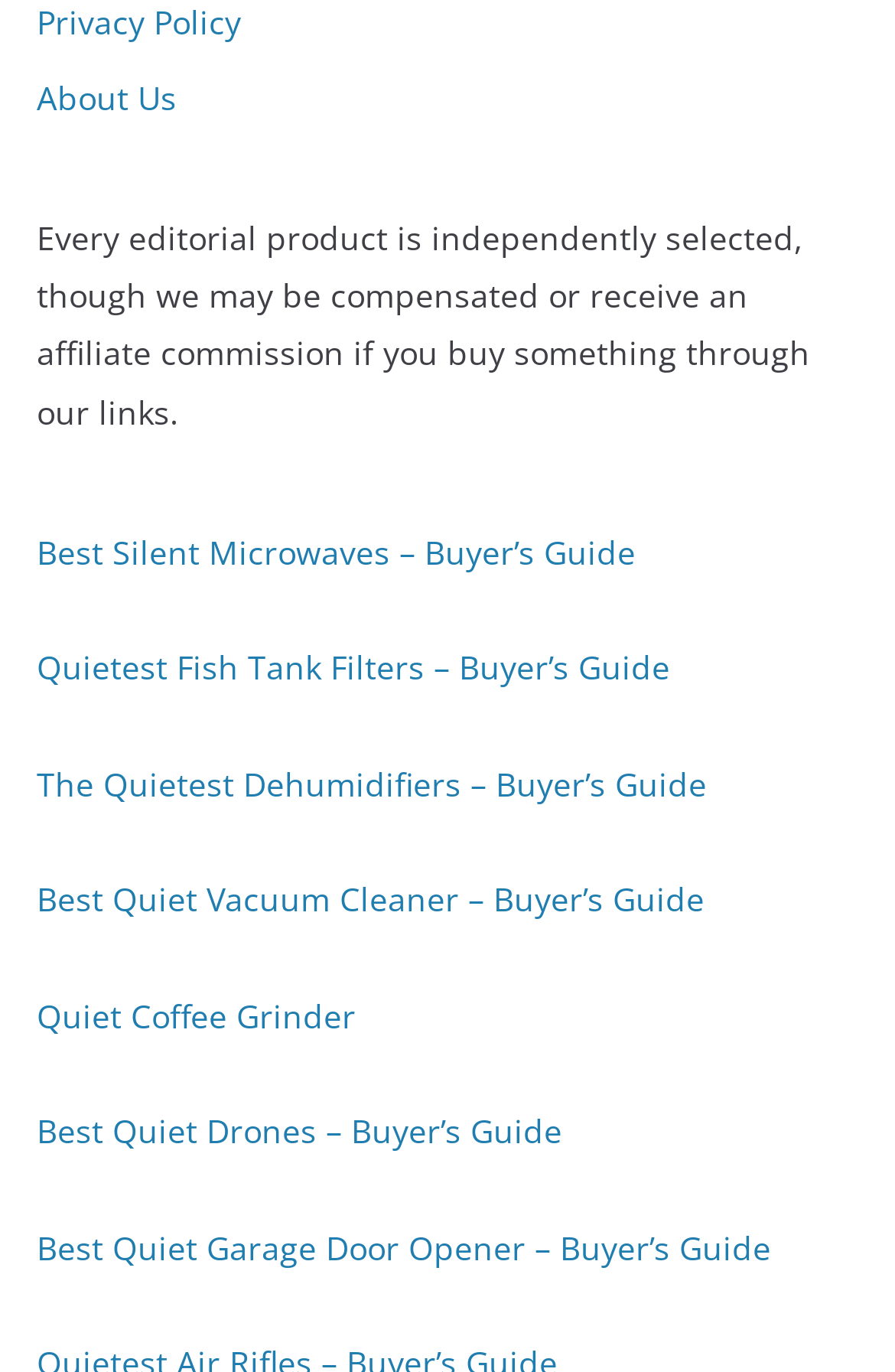Answer the question with a single word or phrase: 
How many buyer's guides are listed on the page?

5